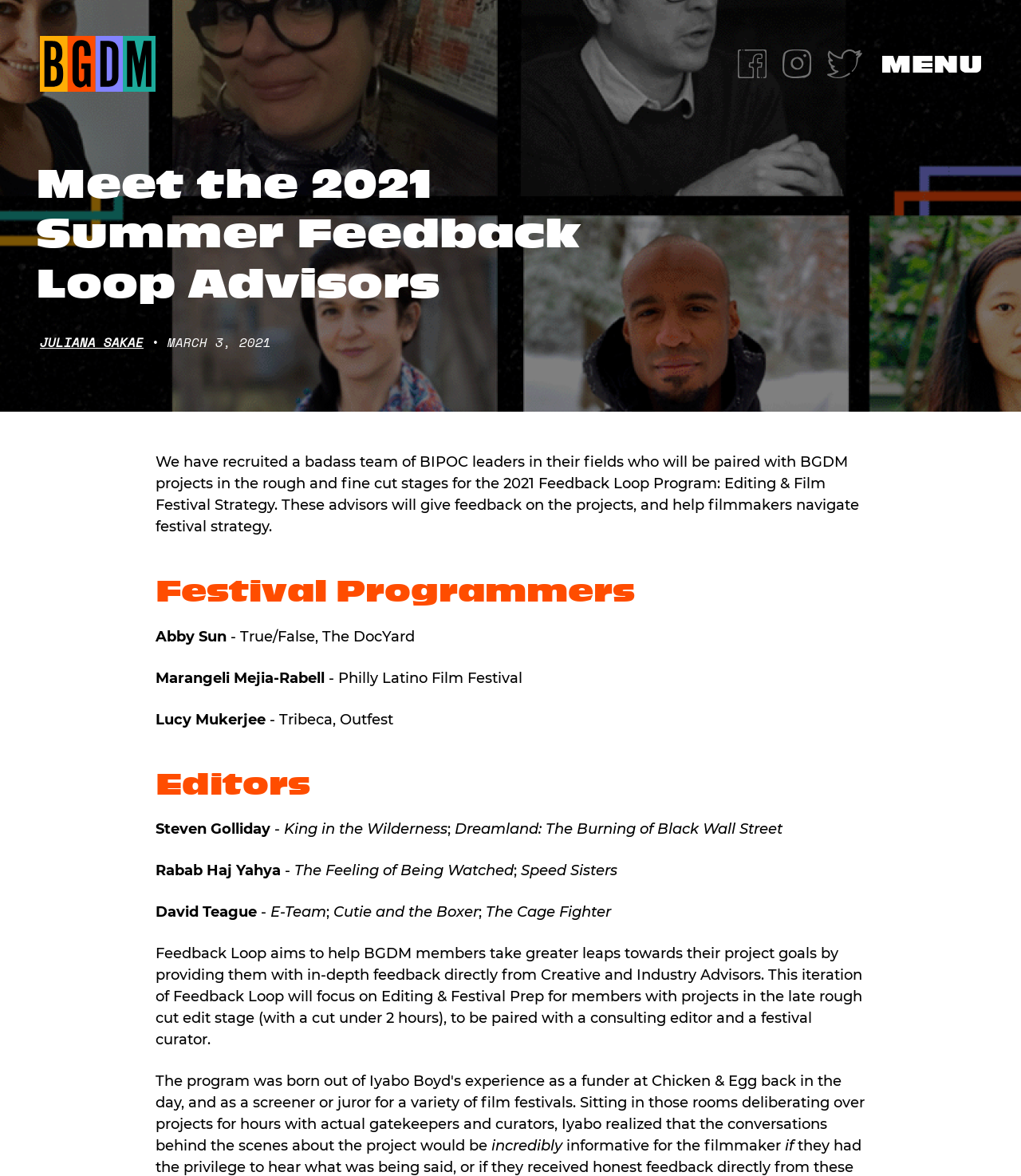What type of advisors will be paired with BGDM projects?
Provide a comprehensive and detailed answer to the question.

The webpage mentions that 'We have recruited a badass team of BIPOC leaders in their fields who will be paired with BGDM projects...' This indicates that the advisors are BIPOC leaders in their respective fields.